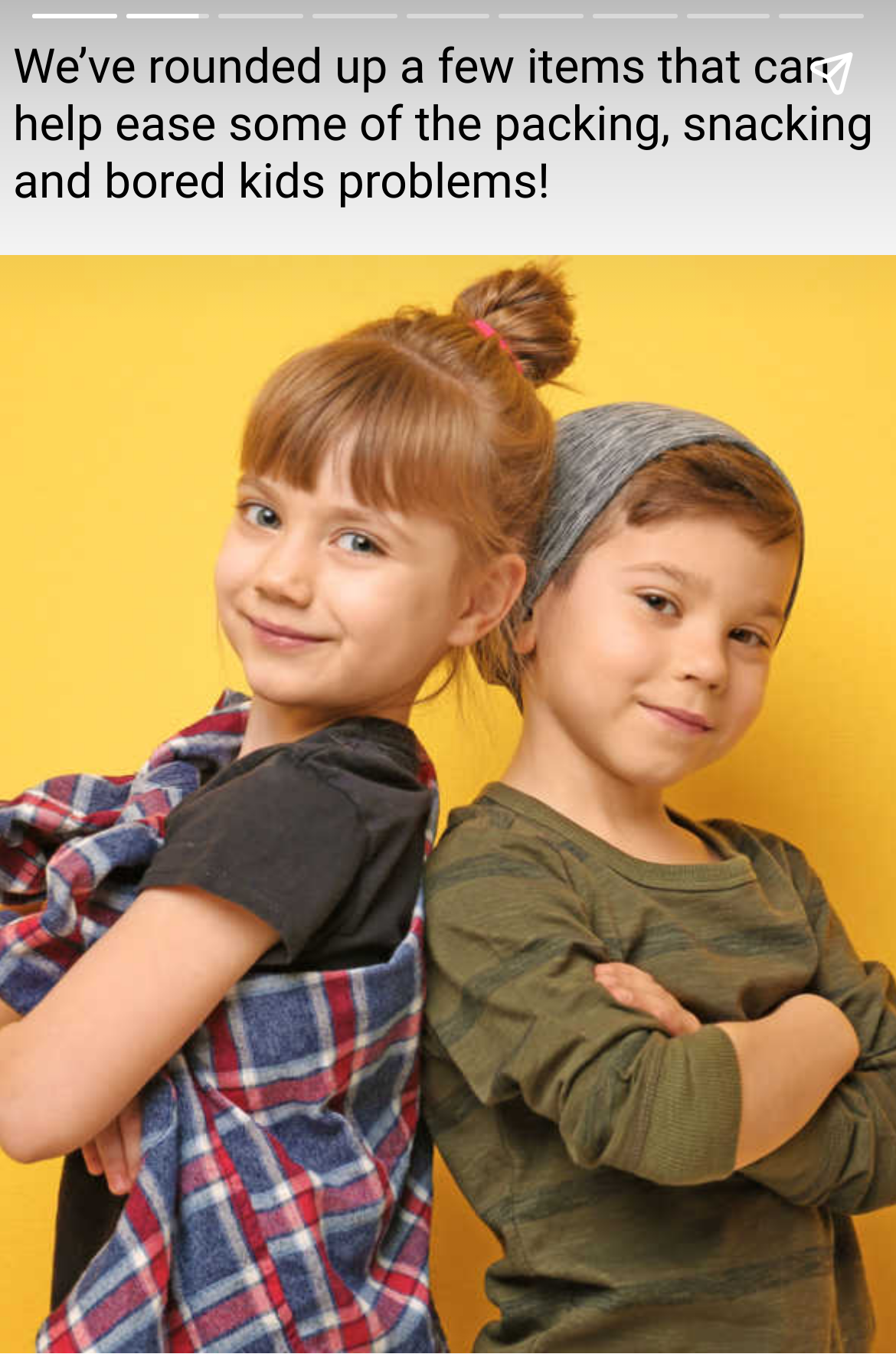Extract the main heading from the webpage content.

More Articles from This Mom is On Fire

